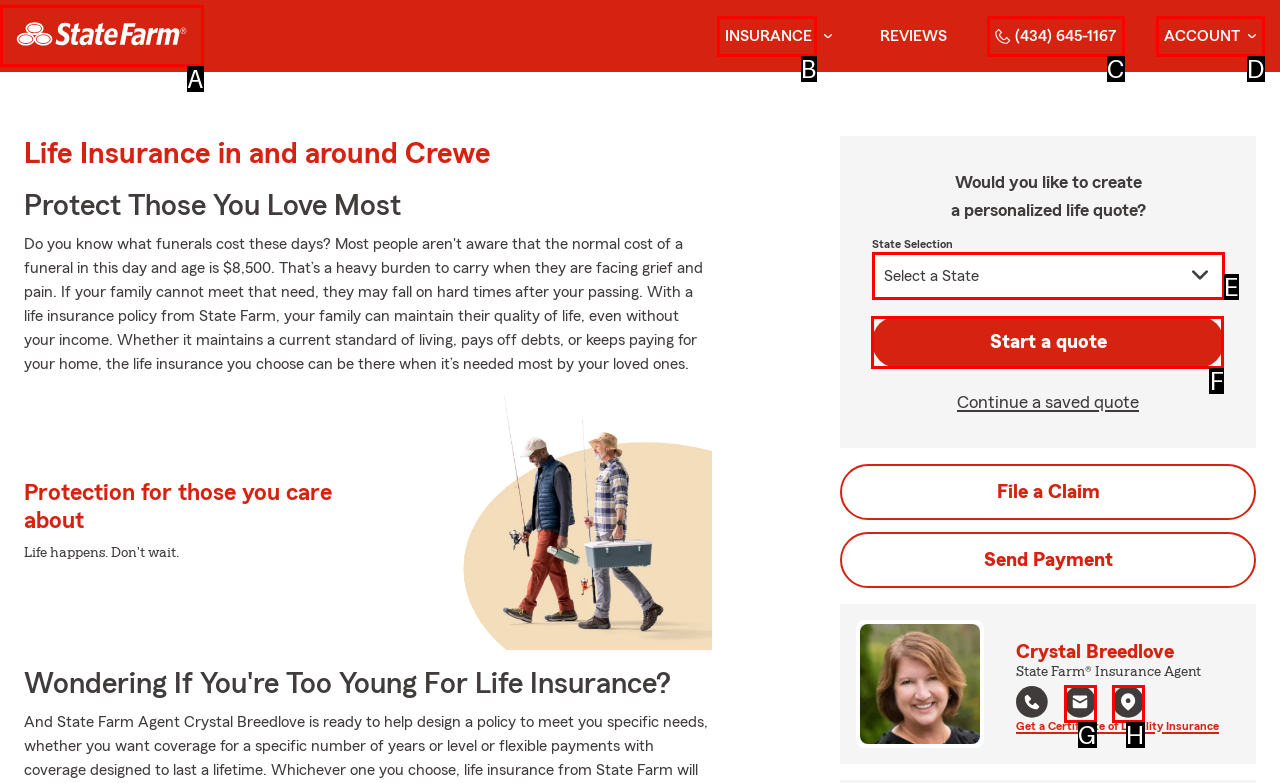Tell me which one HTML element you should click to complete the following task: Click on the 'J Sex Med' link
Answer with the option's letter from the given choices directly.

None